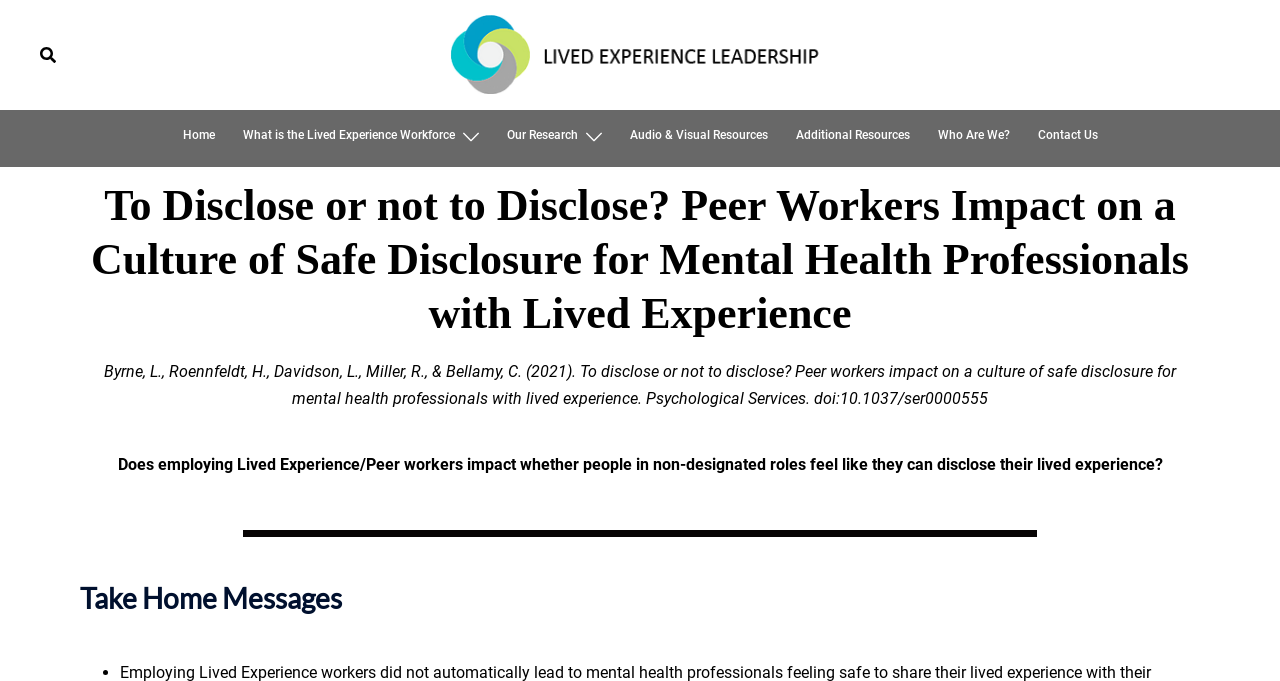What is the main question being explored in the research? From the image, respond with a single word or brief phrase.

Does employing Lived Experience/Peer workers impact disclosure?